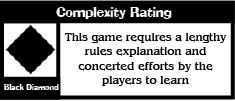What type of game is Troyes?
Identify the answer in the screenshot and reply with a single word or phrase.

Strategic game